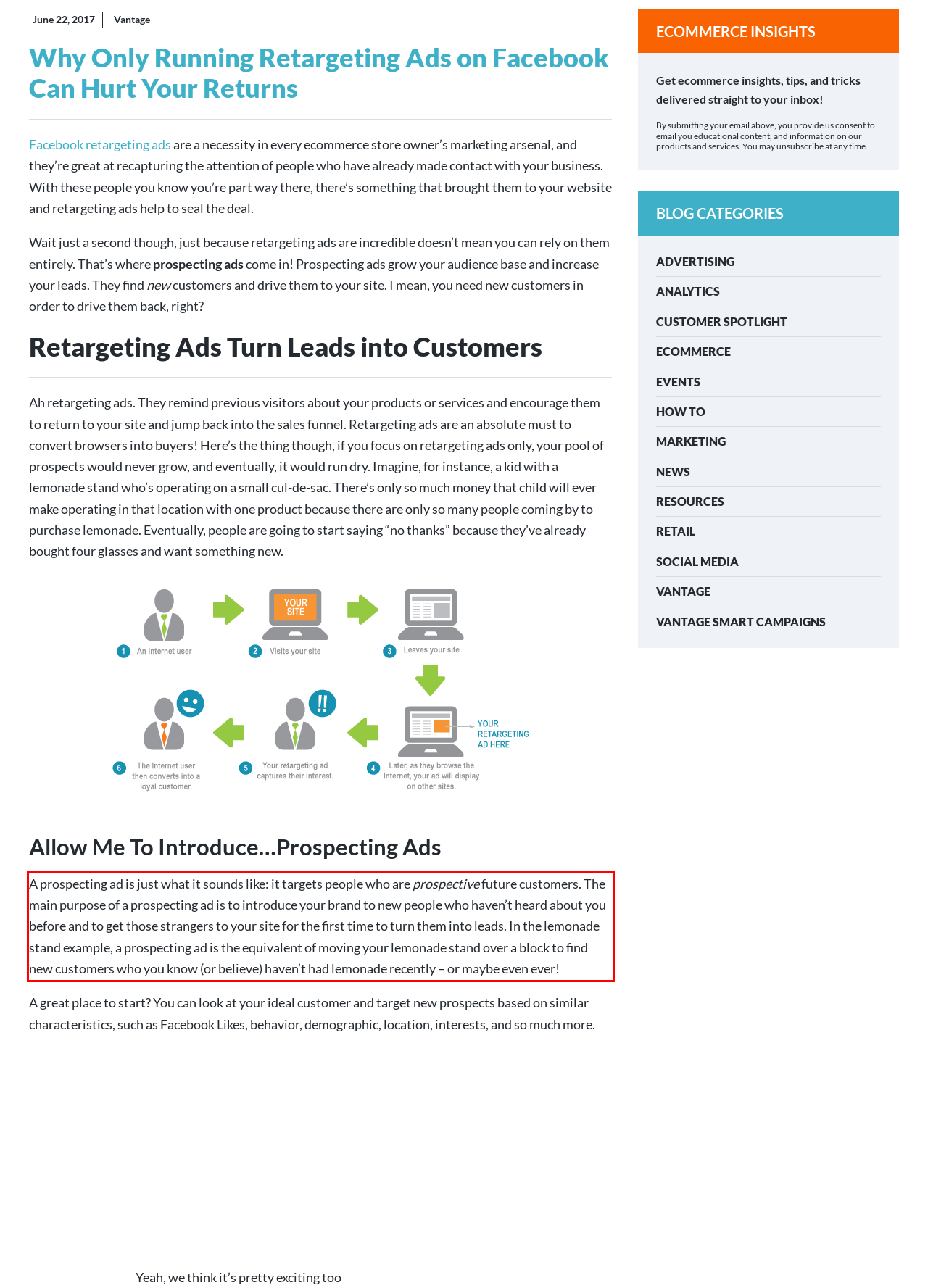Using the webpage screenshot, recognize and capture the text within the red bounding box.

A prospecting ad is just what it sounds like: it targets people who are prospective future customers. The main purpose of a prospecting ad is to introduce your brand to new people who haven’t heard about you before and to get those strangers to your site for the first time to turn them into leads. In the lemonade stand example, a prospecting ad is the equivalent of moving your lemonade stand over a block to find new customers who you know (or believe) haven’t had lemonade recently – or maybe even ever!